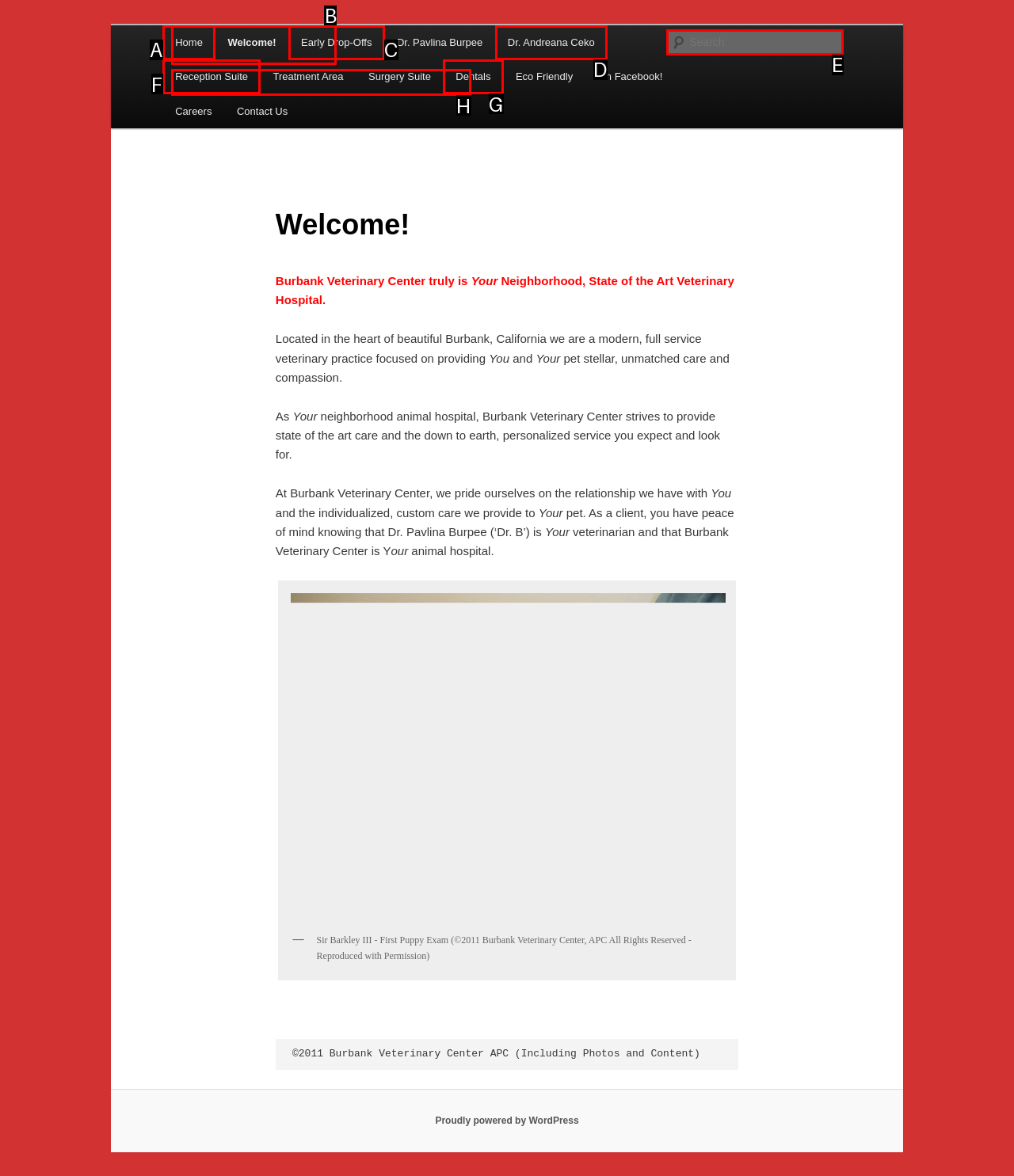Given the element description: parent_node: Search name="s" placeholder="Search", choose the HTML element that aligns with it. Indicate your choice with the corresponding letter.

E